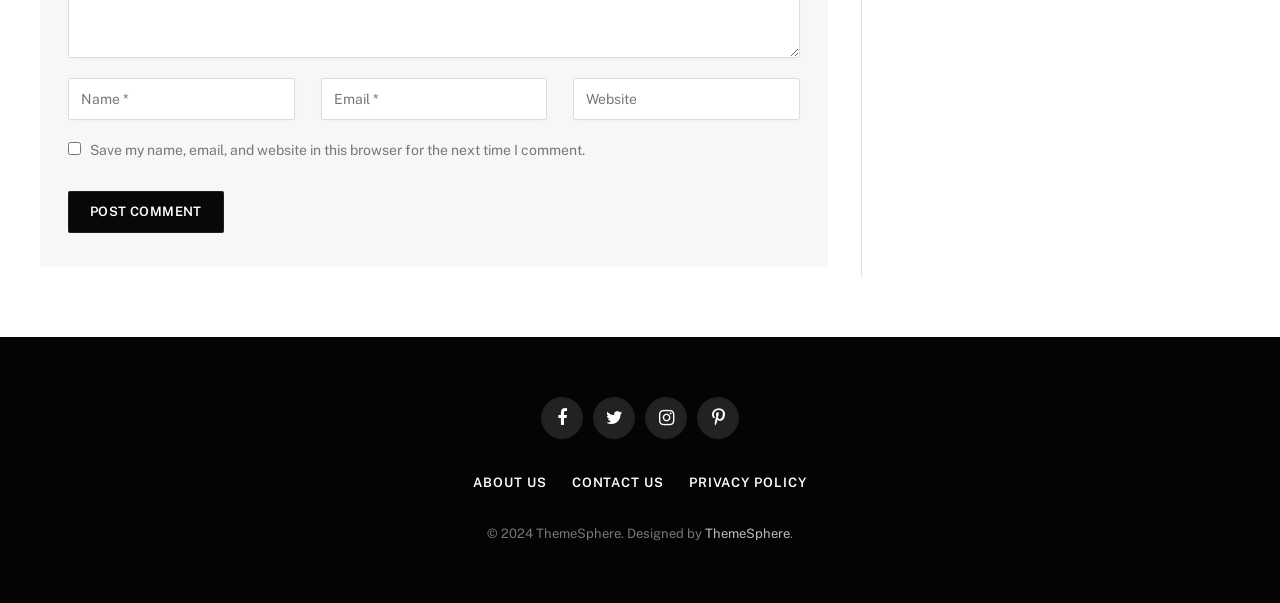Please determine the bounding box coordinates of the element's region to click for the following instruction: "Visit the ABOUT US page".

[0.37, 0.788, 0.427, 0.813]